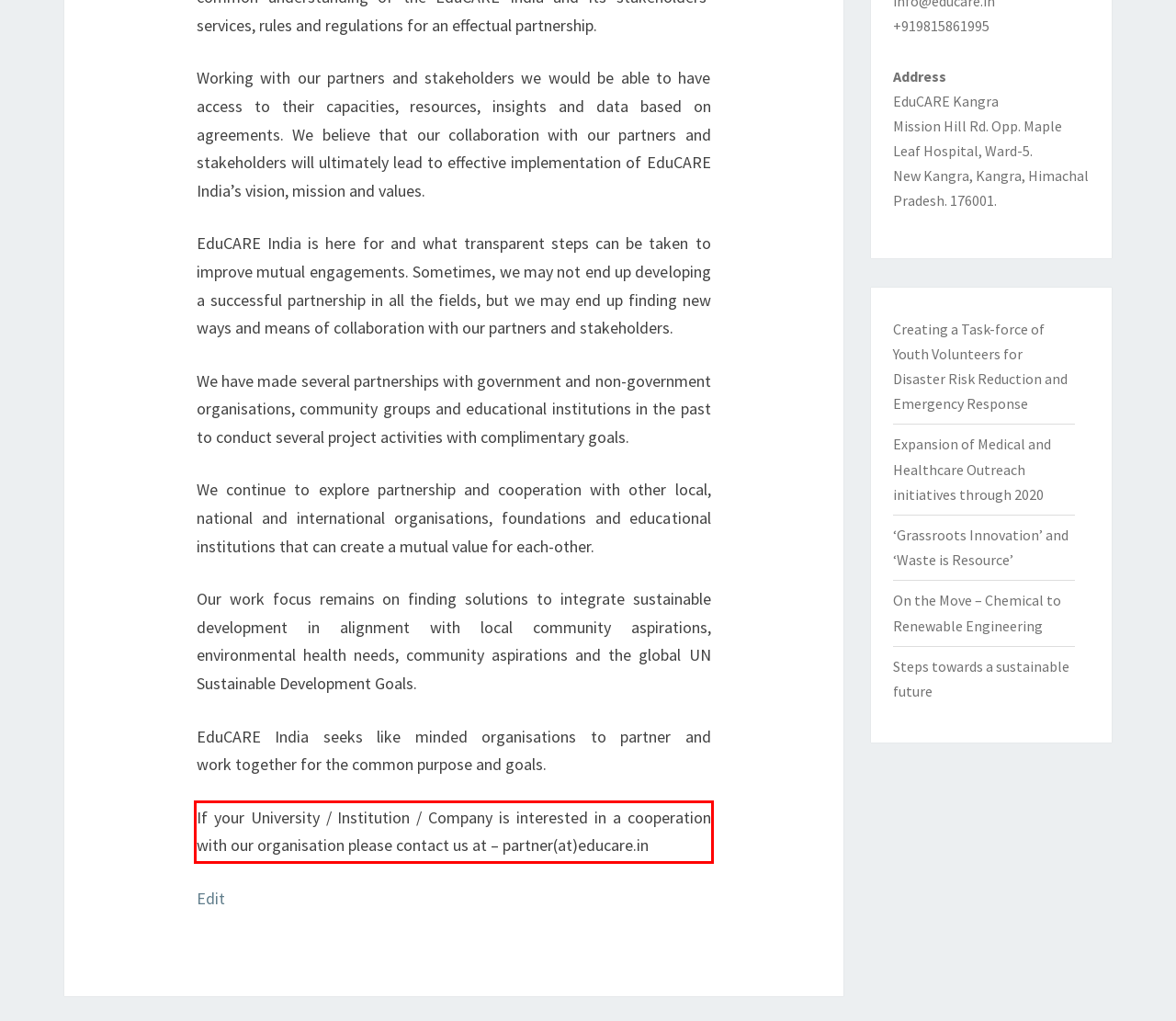Identify and transcribe the text content enclosed by the red bounding box in the given screenshot.

If your University / Institution / Company is interested in a cooperation with our organisation please contact us at – partner(at)educare.in